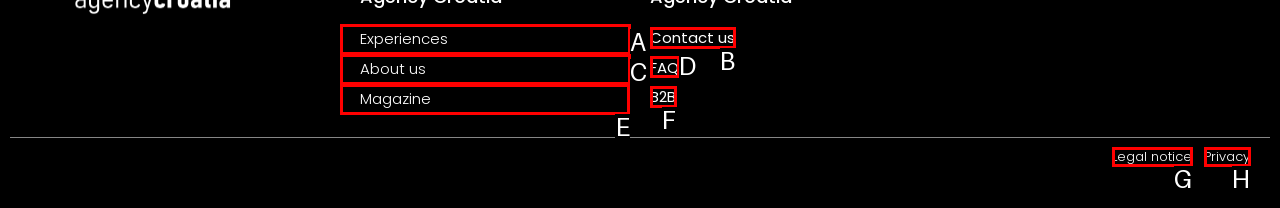Please identify the correct UI element to click for the task: Browse the magazine Respond with the letter of the appropriate option.

E